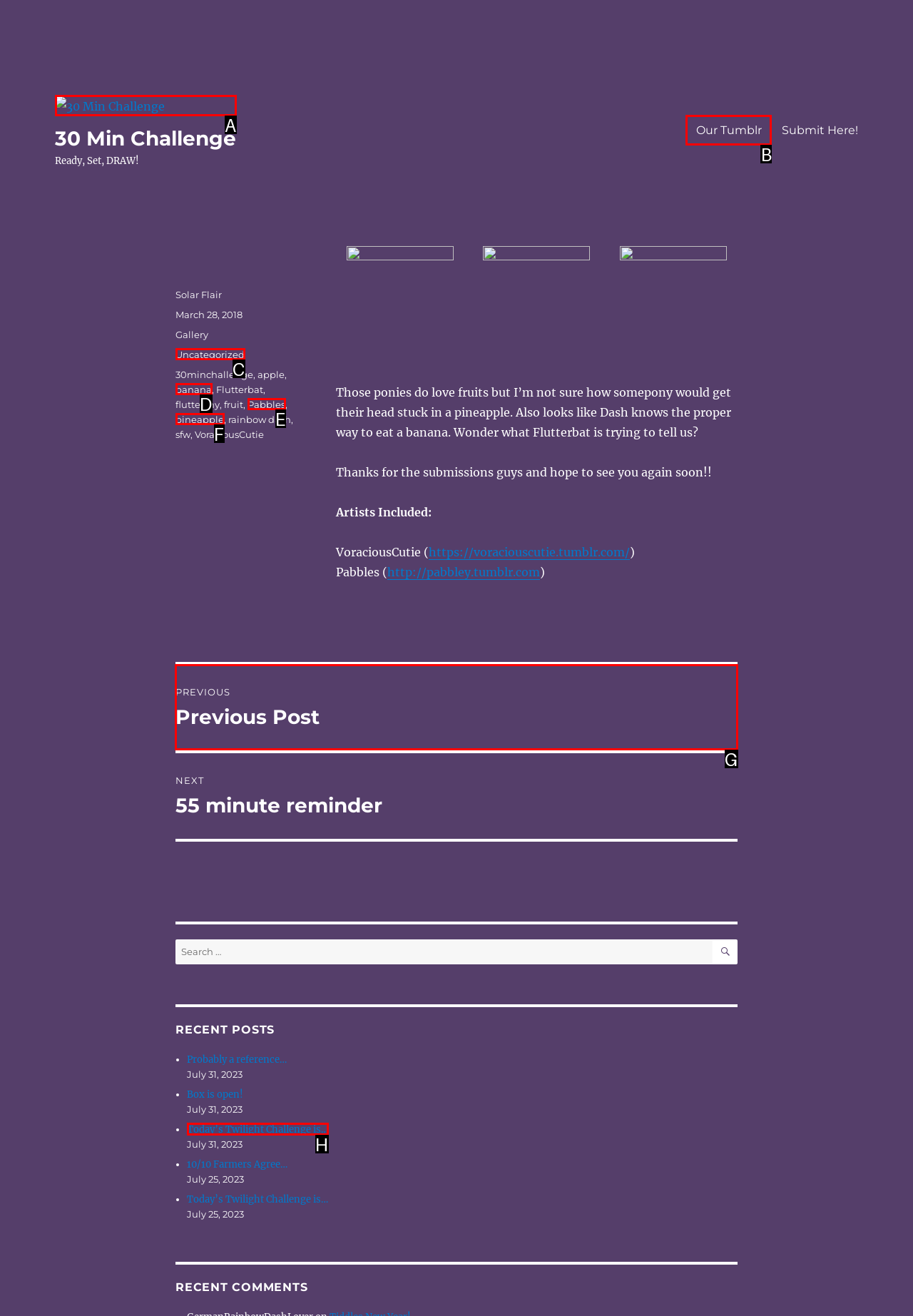From the given options, tell me which letter should be clicked to complete this task: View the previous post
Answer with the letter only.

G